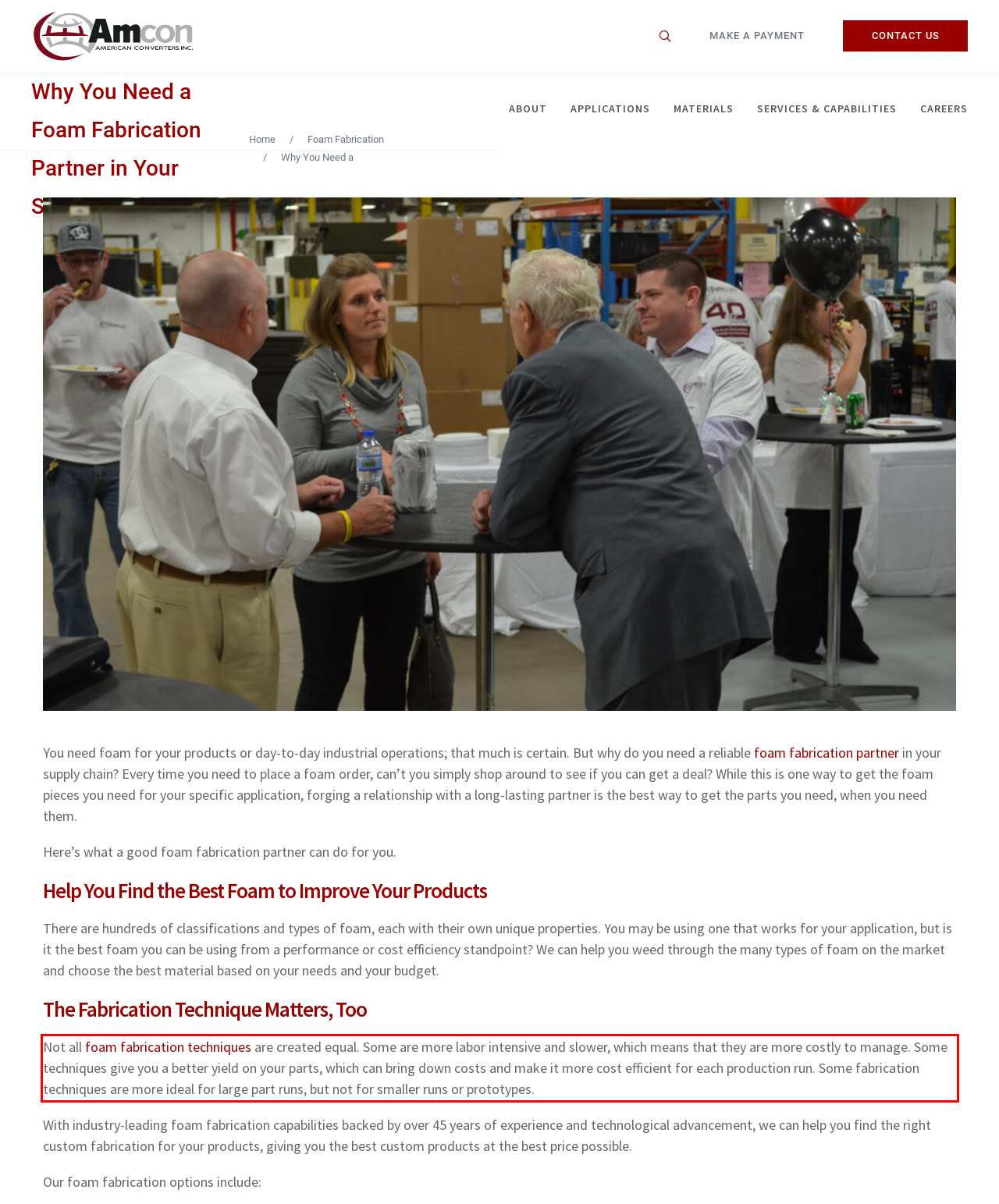Within the provided webpage screenshot, find the red rectangle bounding box and perform OCR to obtain the text content.

Not all foam fabrication techniques are created equal. Some are more labor intensive and slower, which means that they are more costly to manage. Some techniques give you a better yield on your parts, which can bring down costs and make it more cost efficient for each production run. Some fabrication techniques are more ideal for large part runs, but not for smaller runs or prototypes.